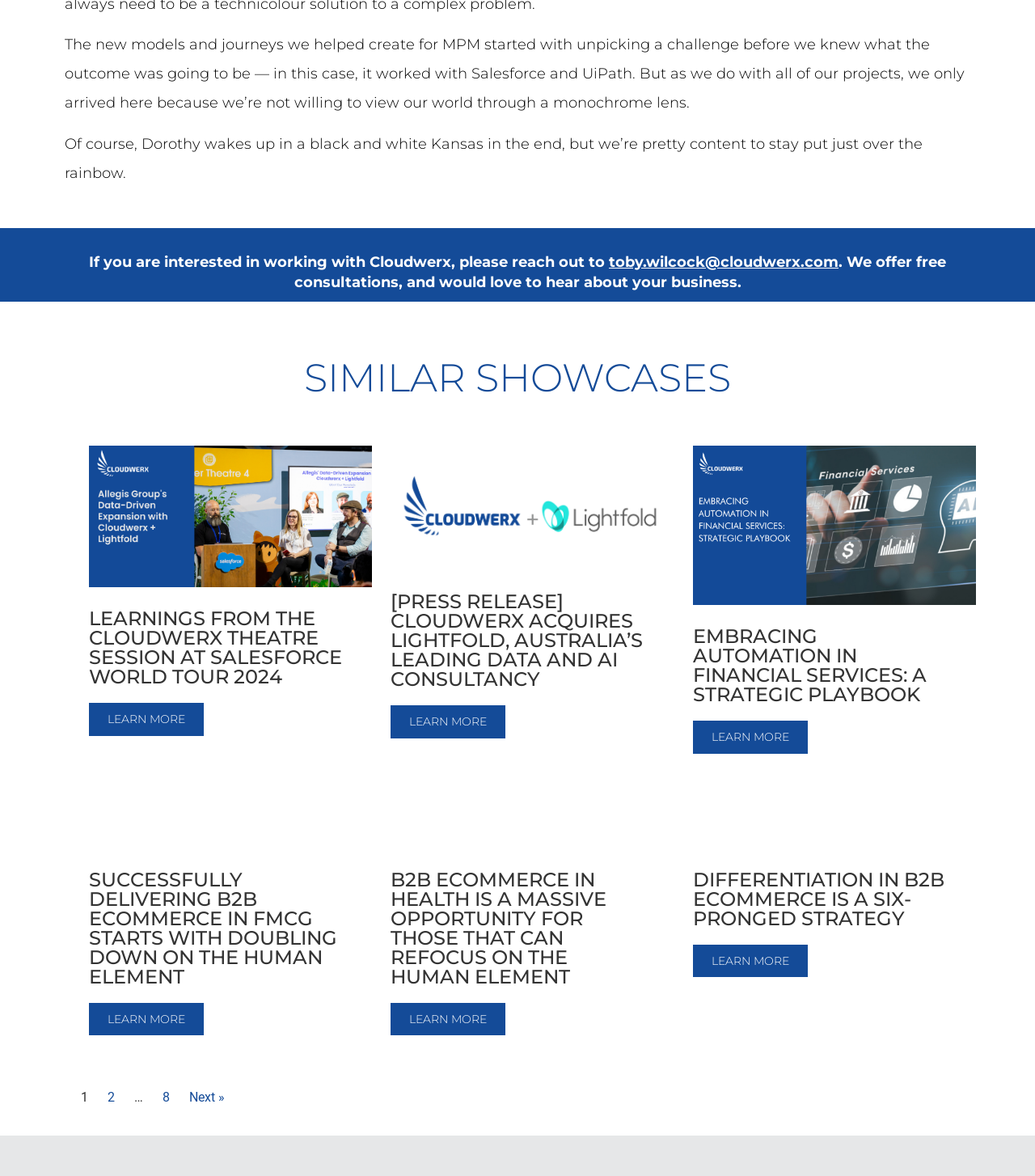Identify the bounding box coordinates for the region of the element that should be clicked to carry out the instruction: "Check the 'Recent Comments'". The bounding box coordinates should be four float numbers between 0 and 1, i.e., [left, top, right, bottom].

None